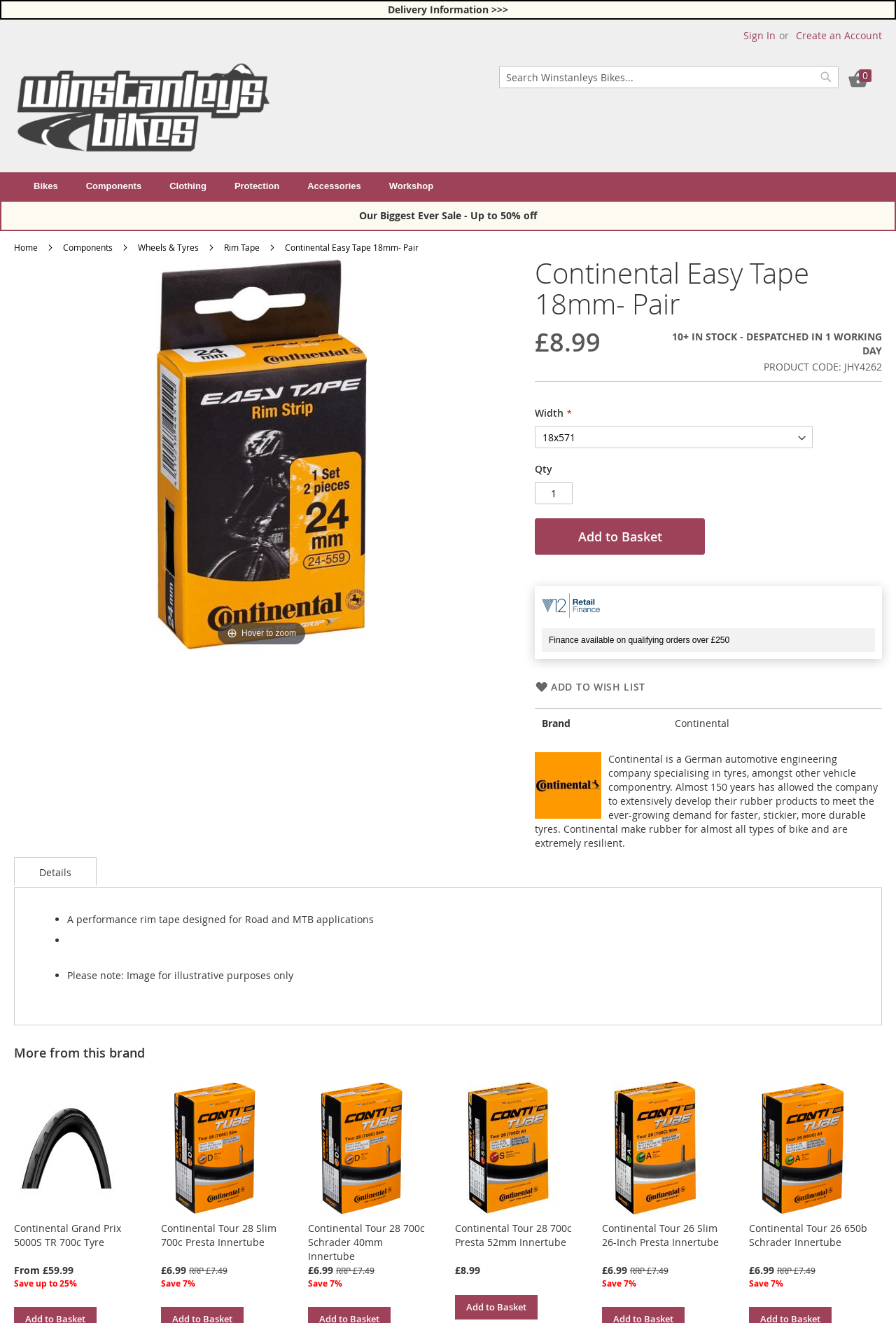Identify the bounding box coordinates for the element that needs to be clicked to fulfill this instruction: "Search for products". Provide the coordinates in the format of four float numbers between 0 and 1: [left, top, right, bottom].

[0.557, 0.05, 0.936, 0.067]